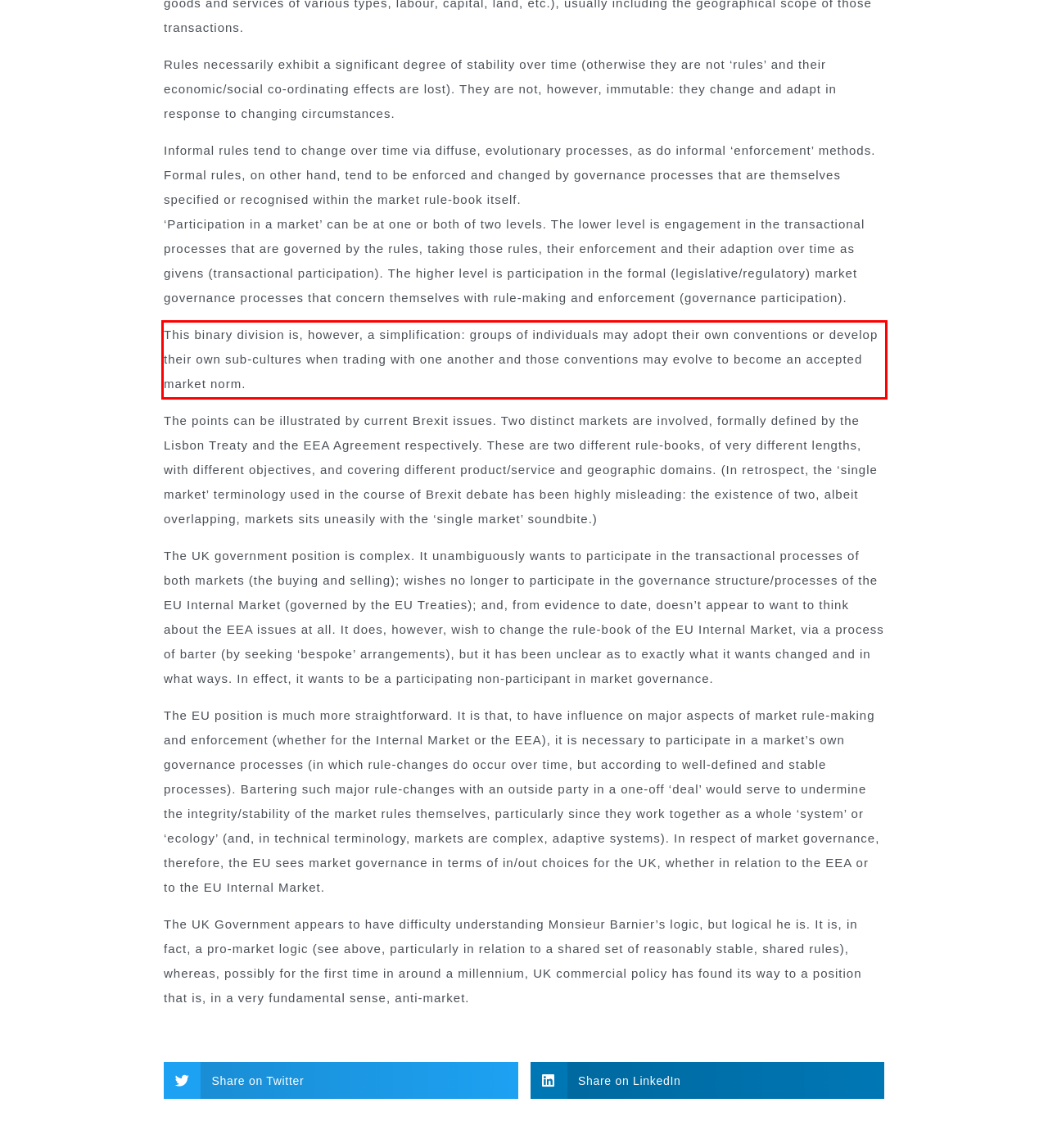You are given a screenshot showing a webpage with a red bounding box. Perform OCR to capture the text within the red bounding box.

This binary division is, however, a simplification: groups of individuals may adopt their own conventions or develop their own sub-cultures when trading with one another and those conventions may evolve to become an accepted market norm.